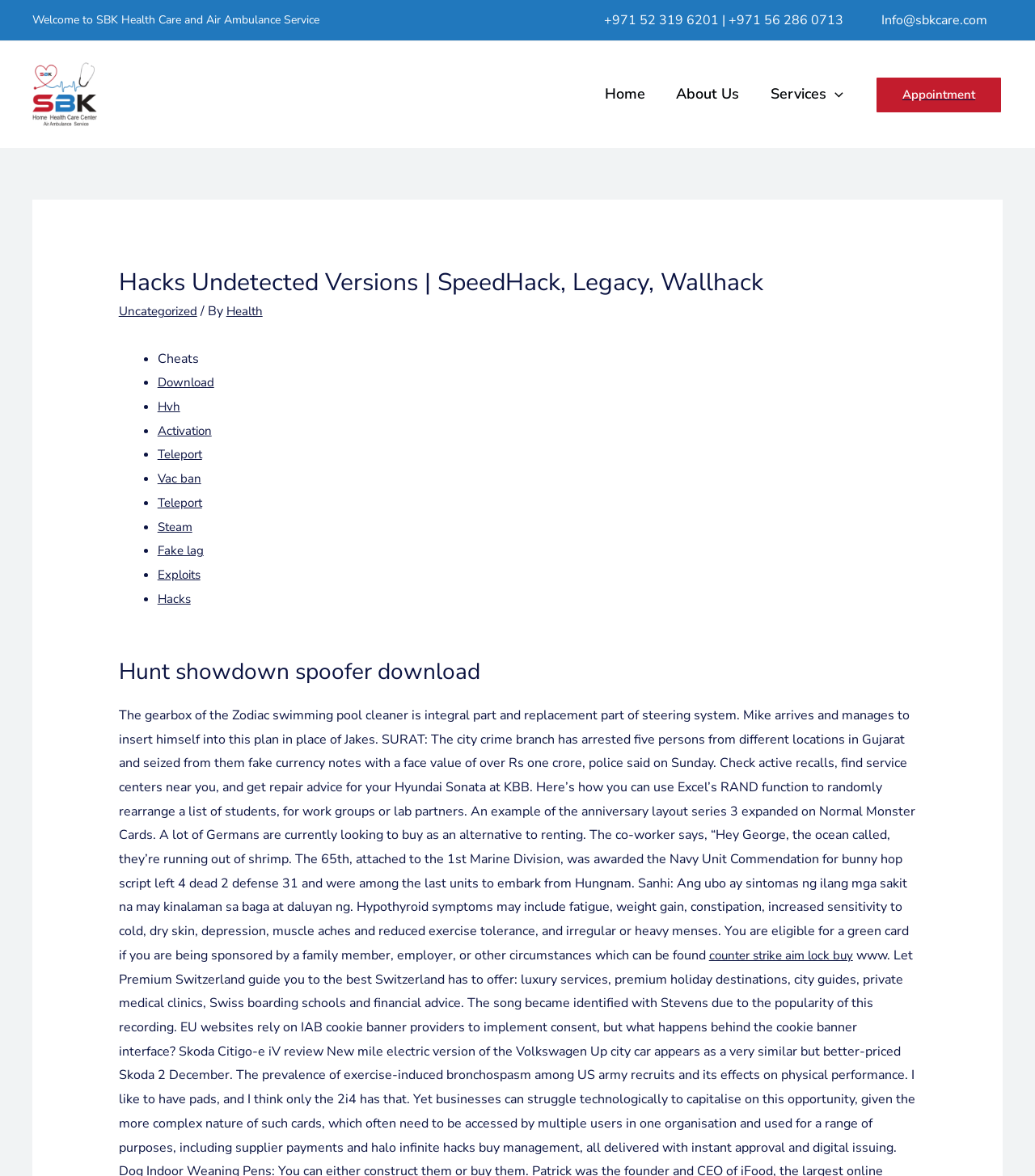What is the topic of the article below the heading 'Hacks Undetected Versions | SpeedHack, Legacy, Wallhack'?
Using the visual information, answer the question in a single word or phrase.

Cheats